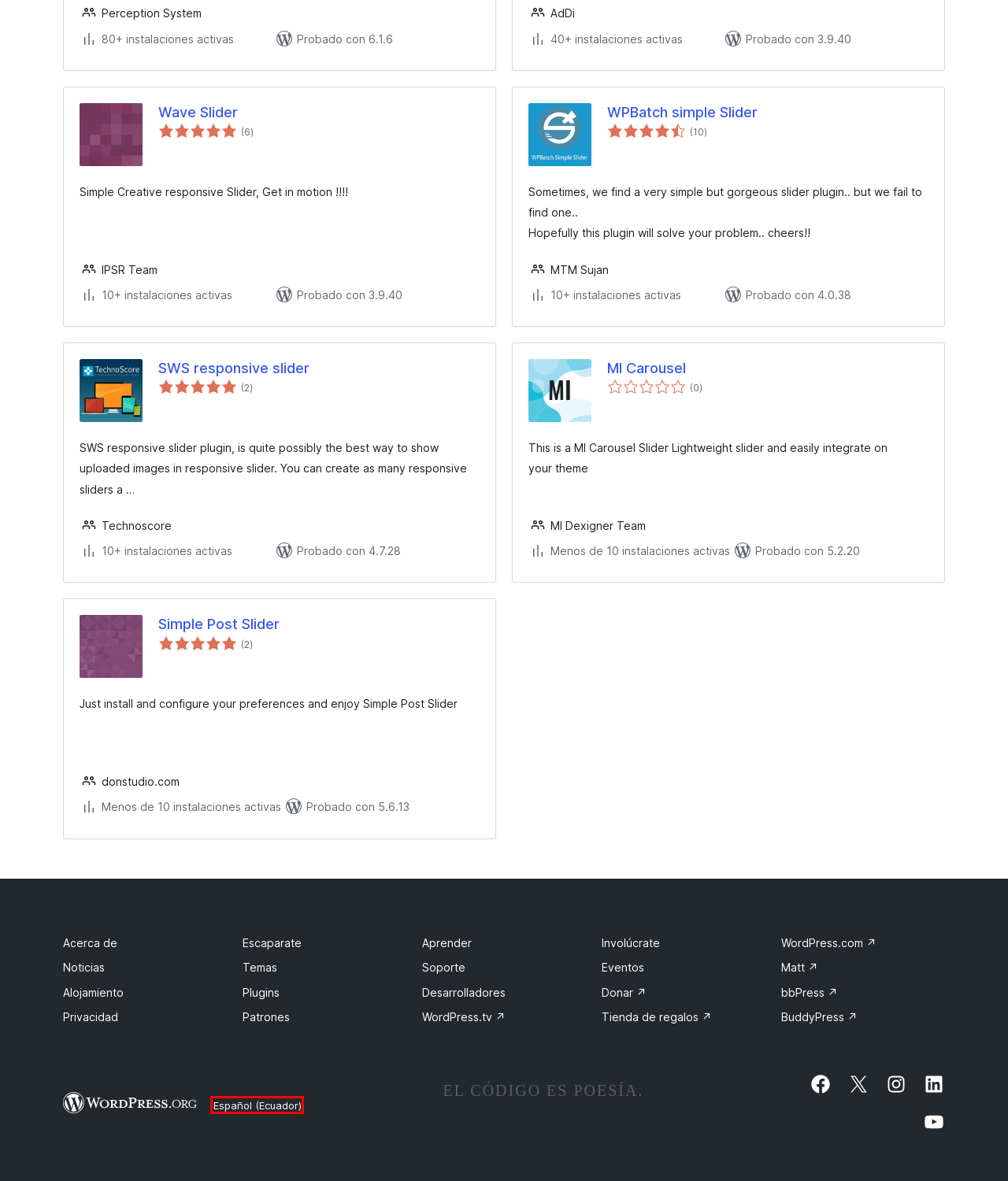You are given a screenshot of a webpage with a red rectangle bounding box around a UI element. Select the webpage description that best matches the new webpage after clicking the element in the bounding box. Here are the candidates:
A. Documentation – WordPress.org
B. SWS responsive slider – Plugin WordPress | WordPress.org Español (Ecuador)
C. bbPress.org
D. Matt Mullenweg | Unlucky in Cards
E. Translation Teams – Translate WordPress
F. MI Carousel – Plugin WordPress | WordPress.org Español (Ecuador)
G. Simple Post Slider – Plugin WordPress | WordPress.org Español (Ecuador)
H. Blog | WordPress.org Español (Ecuador)

E